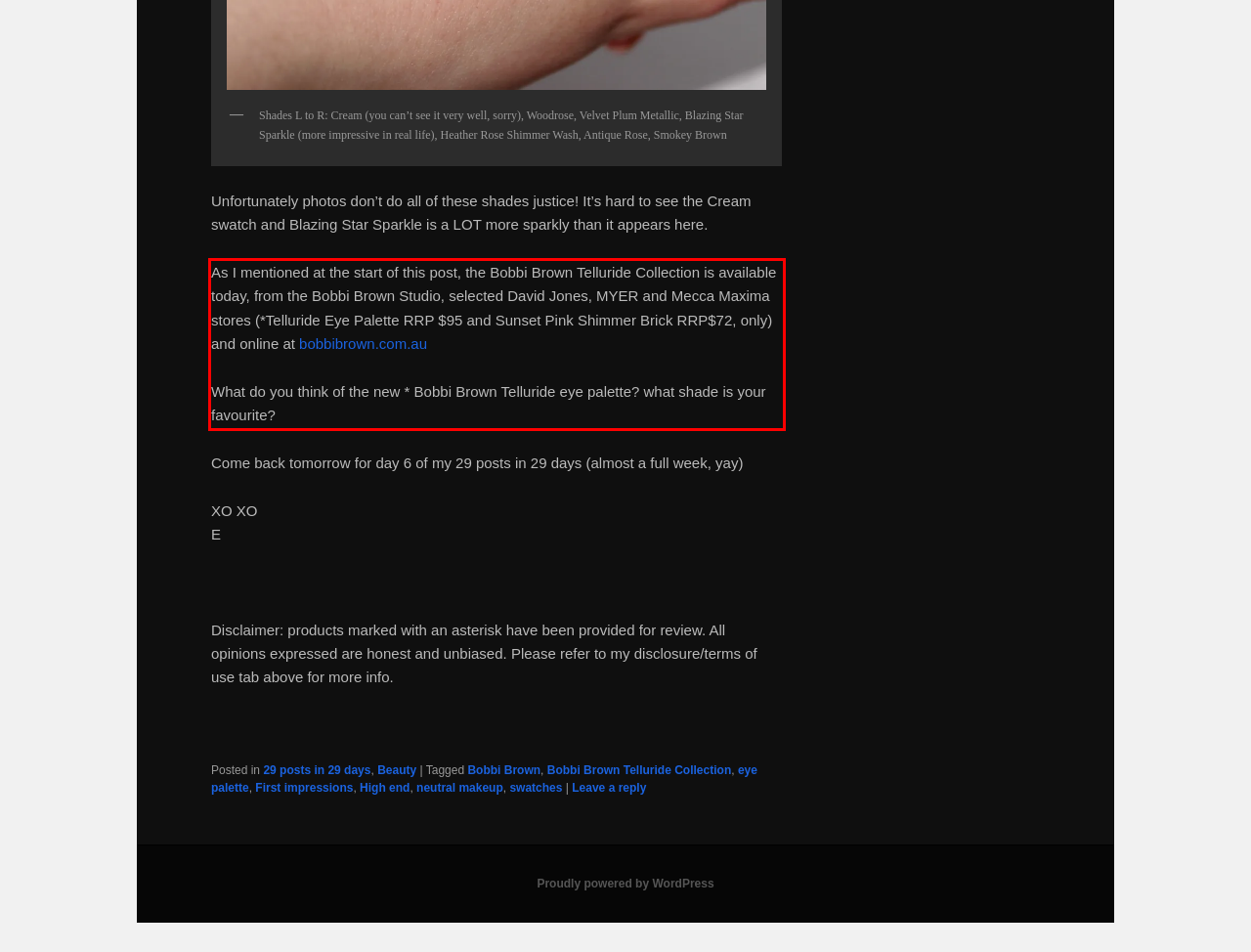Examine the screenshot of the webpage, locate the red bounding box, and generate the text contained within it.

As I mentioned at the start of this post, the Bobbi Brown Telluride Collection is available today, from the Bobbi Brown Studio, selected David Jones, MYER and Mecca Maxima stores (*Telluride Eye Palette RRP $95 and Sunset Pink Shimmer Brick RRP$72, only) and online at bobbibrown.com.au What do you think of the new * Bobbi Brown Telluride eye palette? what shade is your favourite?